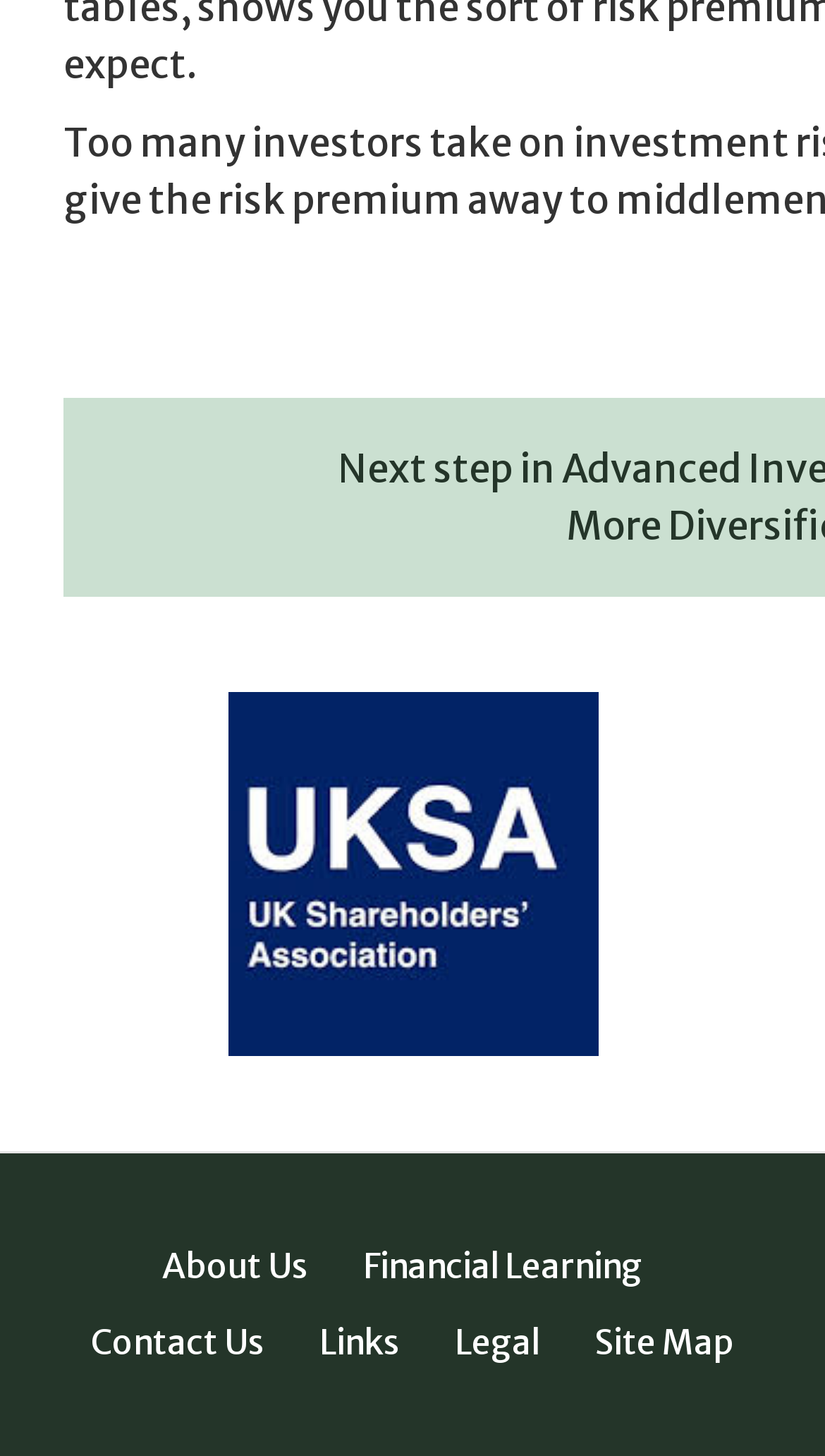Identify the bounding box for the element characterized by the following description: "Legal".

[0.531, 0.895, 0.674, 0.947]